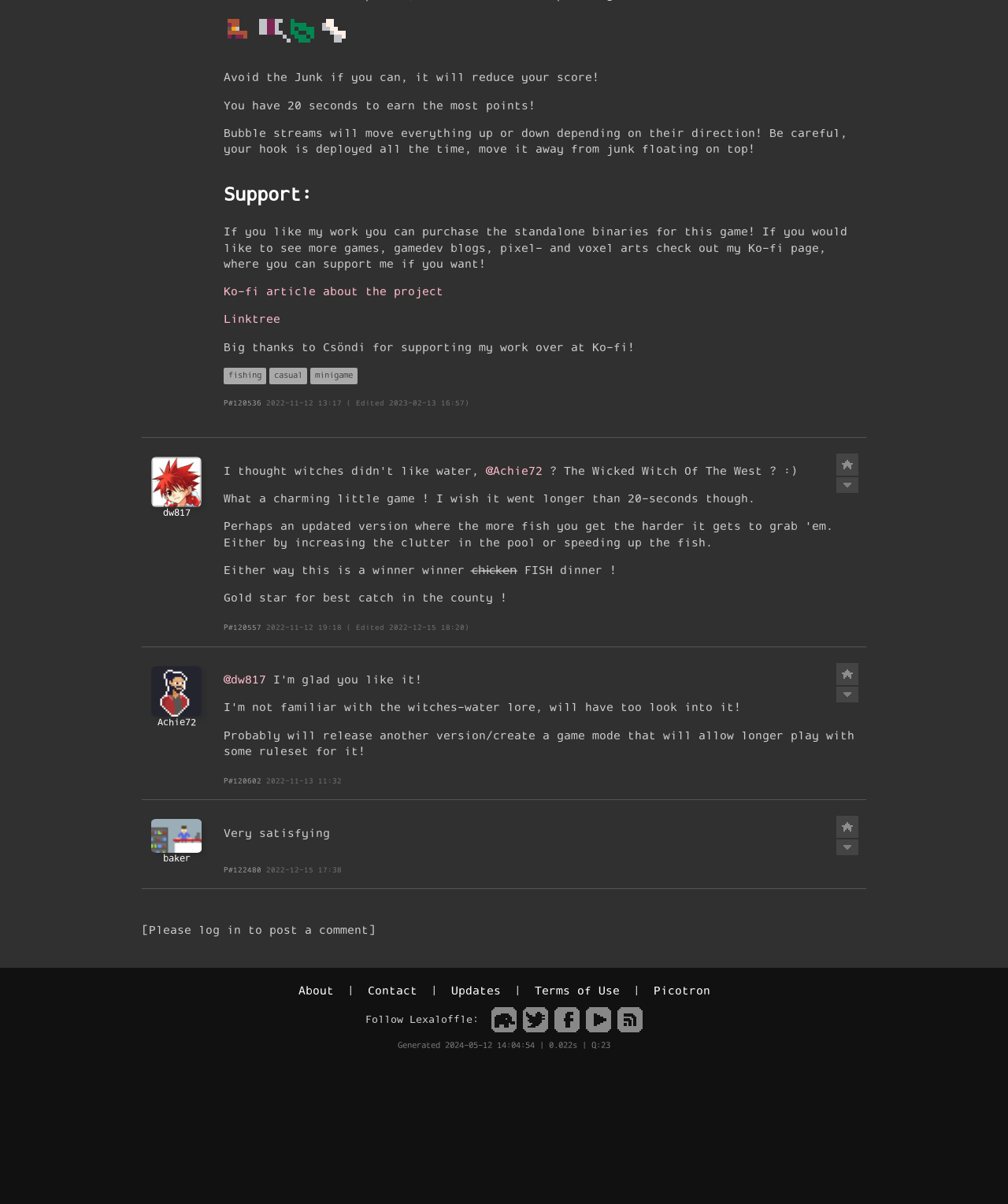Find the bounding box coordinates of the clickable area that will achieve the following instruction: "Click the '@Achie72' link".

[0.482, 0.385, 0.538, 0.398]